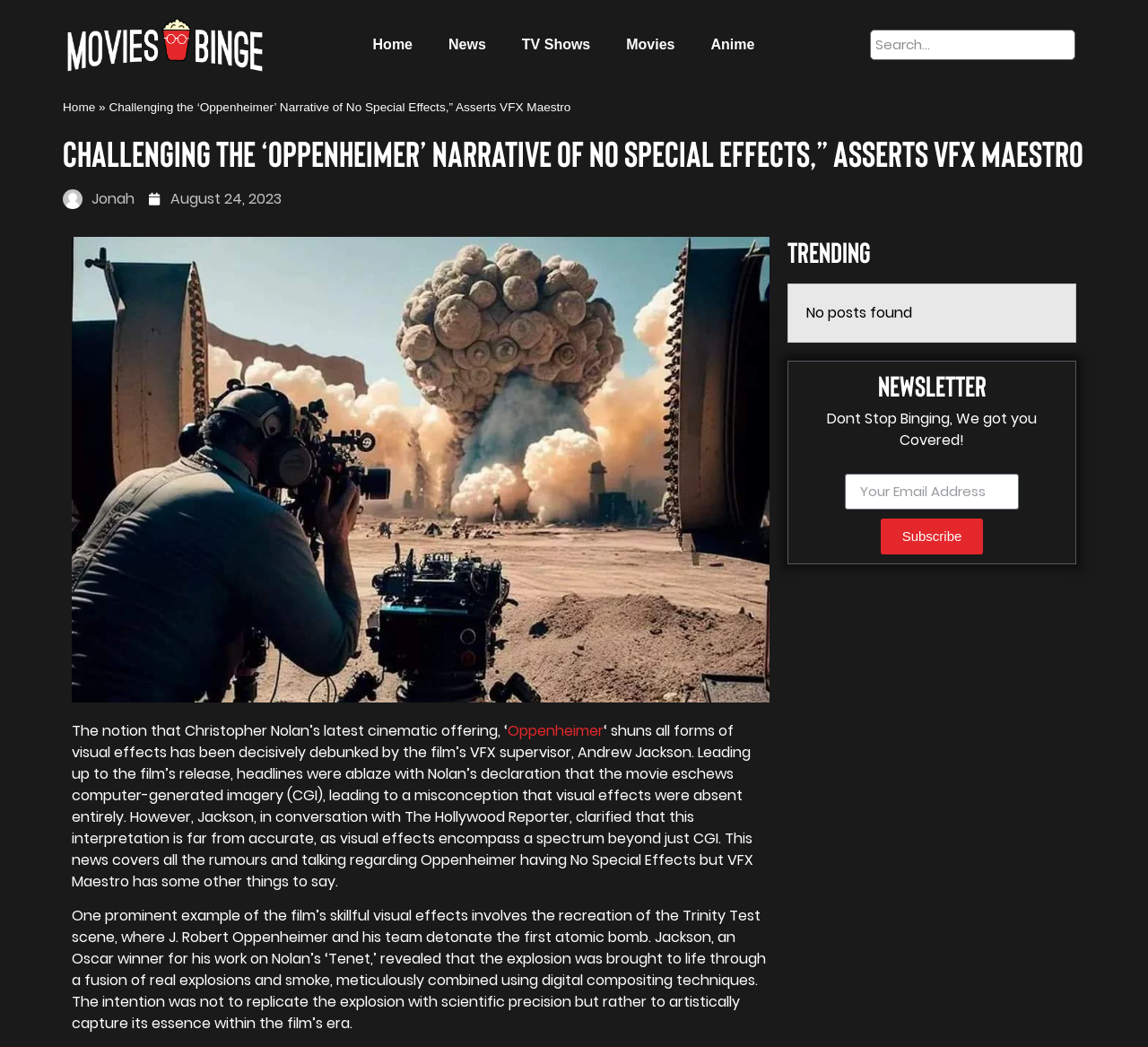Highlight the bounding box coordinates of the region I should click on to meet the following instruction: "View TV shows".

[0.439, 0.023, 0.53, 0.063]